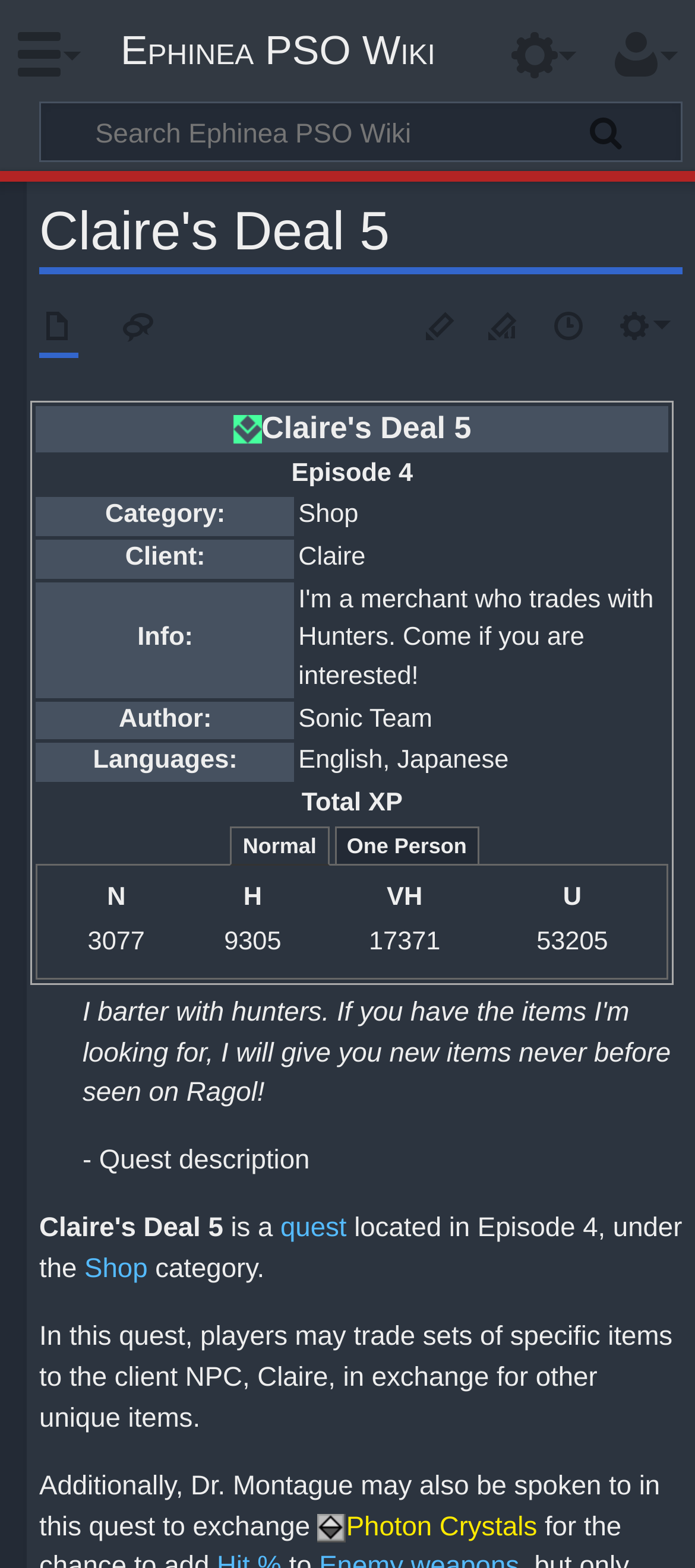Provide the bounding box for the UI element matching this description: "Ephinea PSO Wiki".

[0.173, 0.013, 0.67, 0.052]